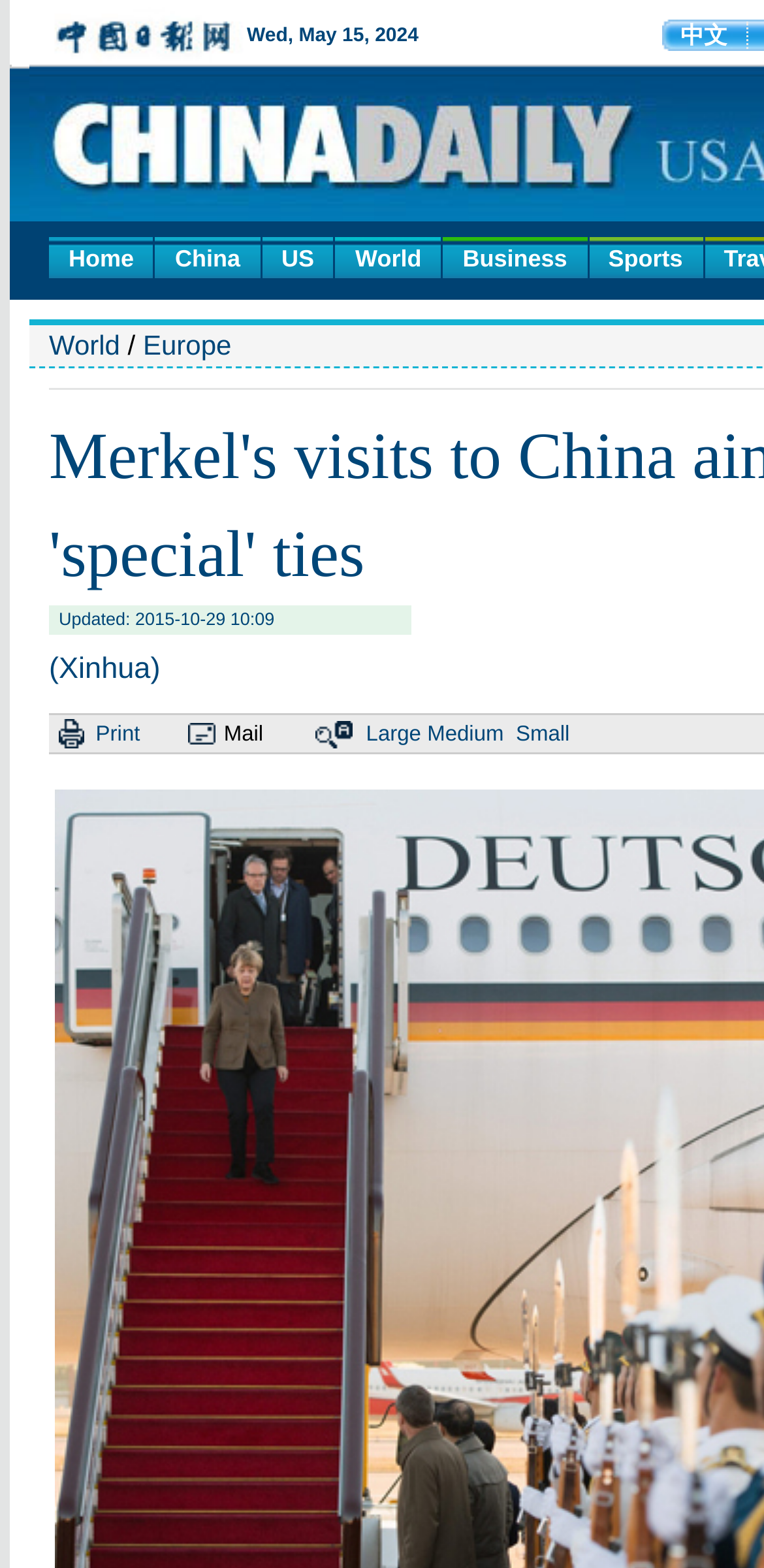How many font size options are available?
Using the details from the image, give an elaborate explanation to answer the question.

I examined the article metadata section and found that there are 3 font size options available, which are 'Large', 'Medium', and 'Small'.